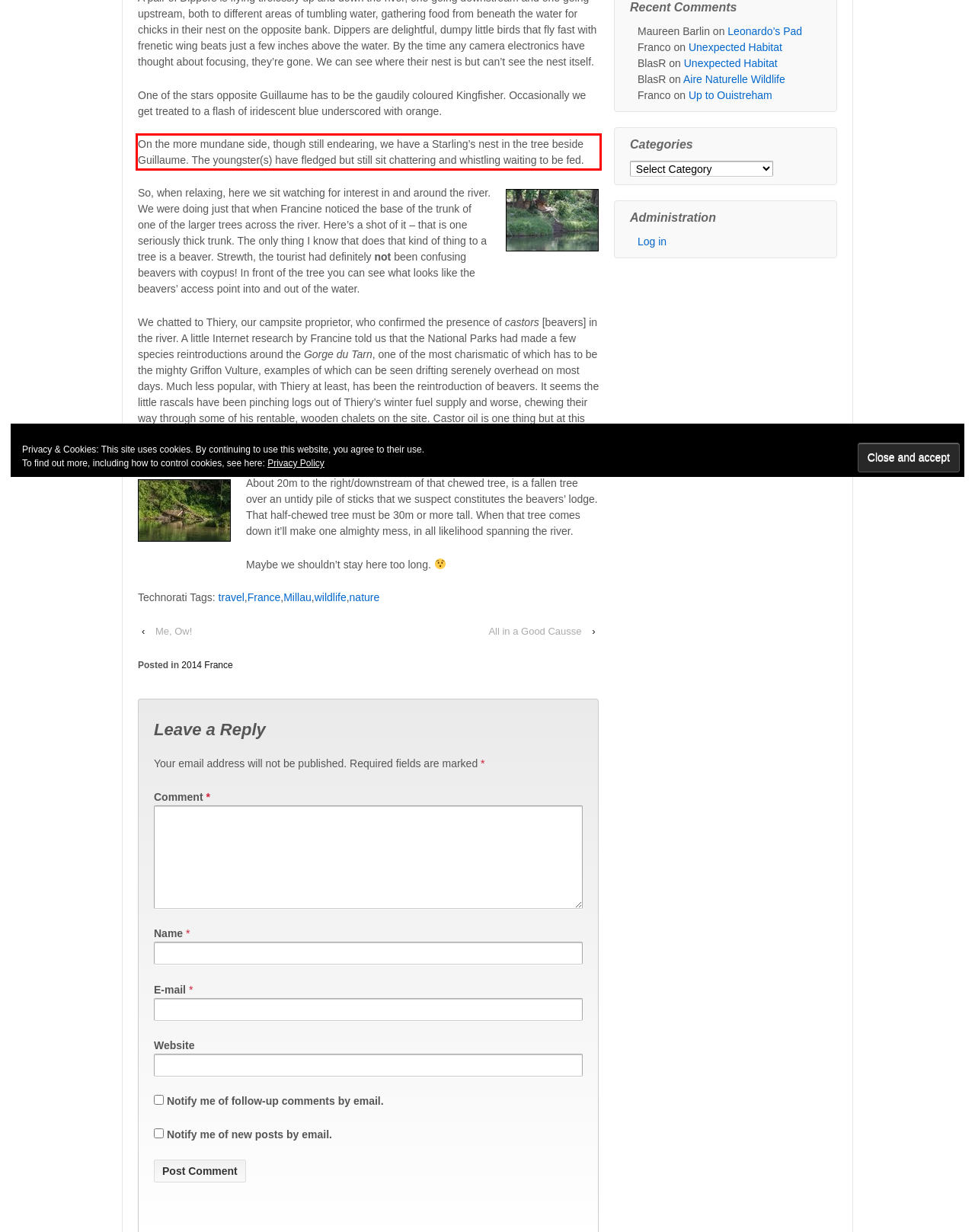Analyze the screenshot of a webpage where a red rectangle is bounding a UI element. Extract and generate the text content within this red bounding box.

On the more mundane side, though still endearing, we have a Starling’s nest in the tree beside Guillaume. The youngster(s) have fledged but still sit chattering and whistling waiting to be fed.